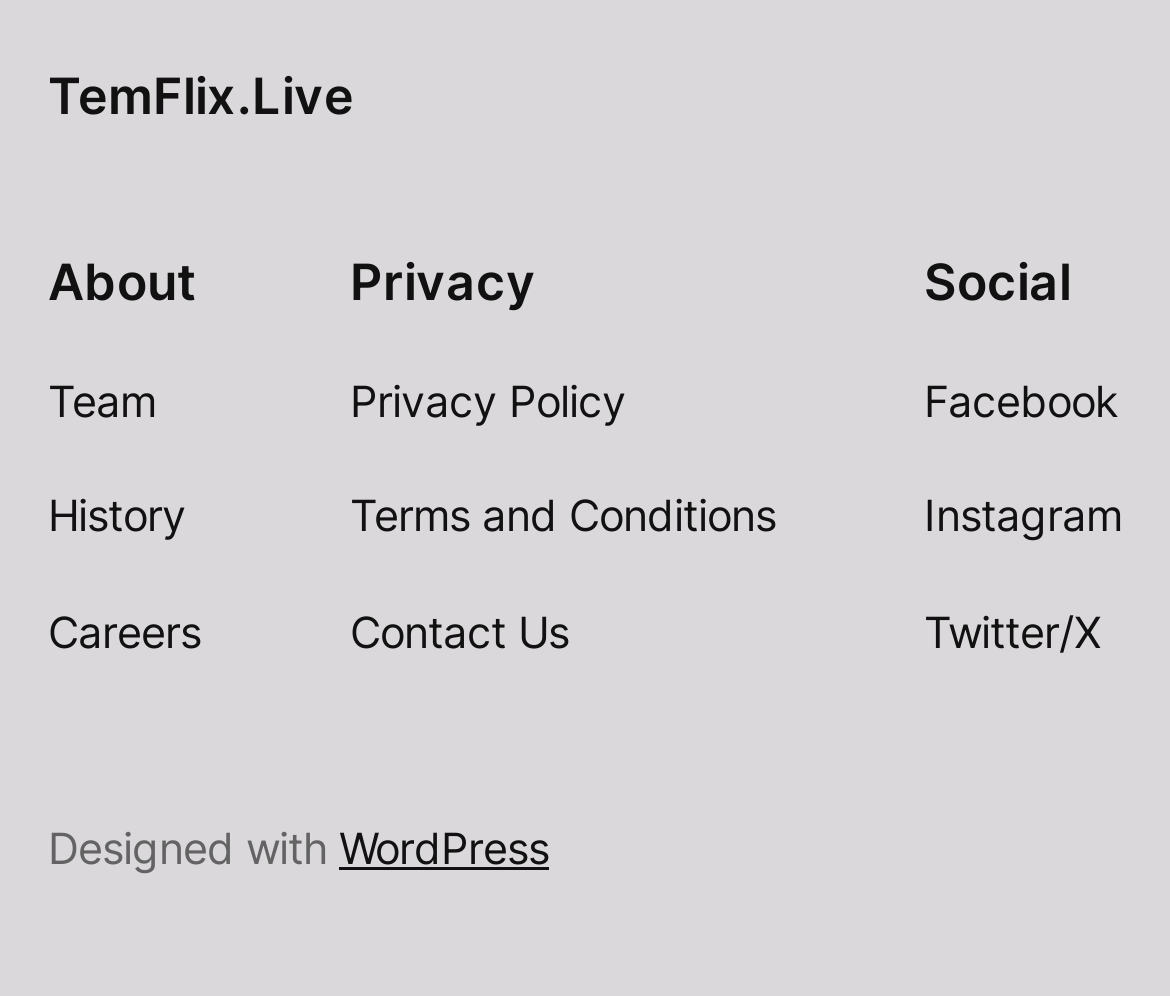Locate and provide the bounding box coordinates for the HTML element that matches this description: "History".

[0.041, 0.486, 0.159, 0.553]